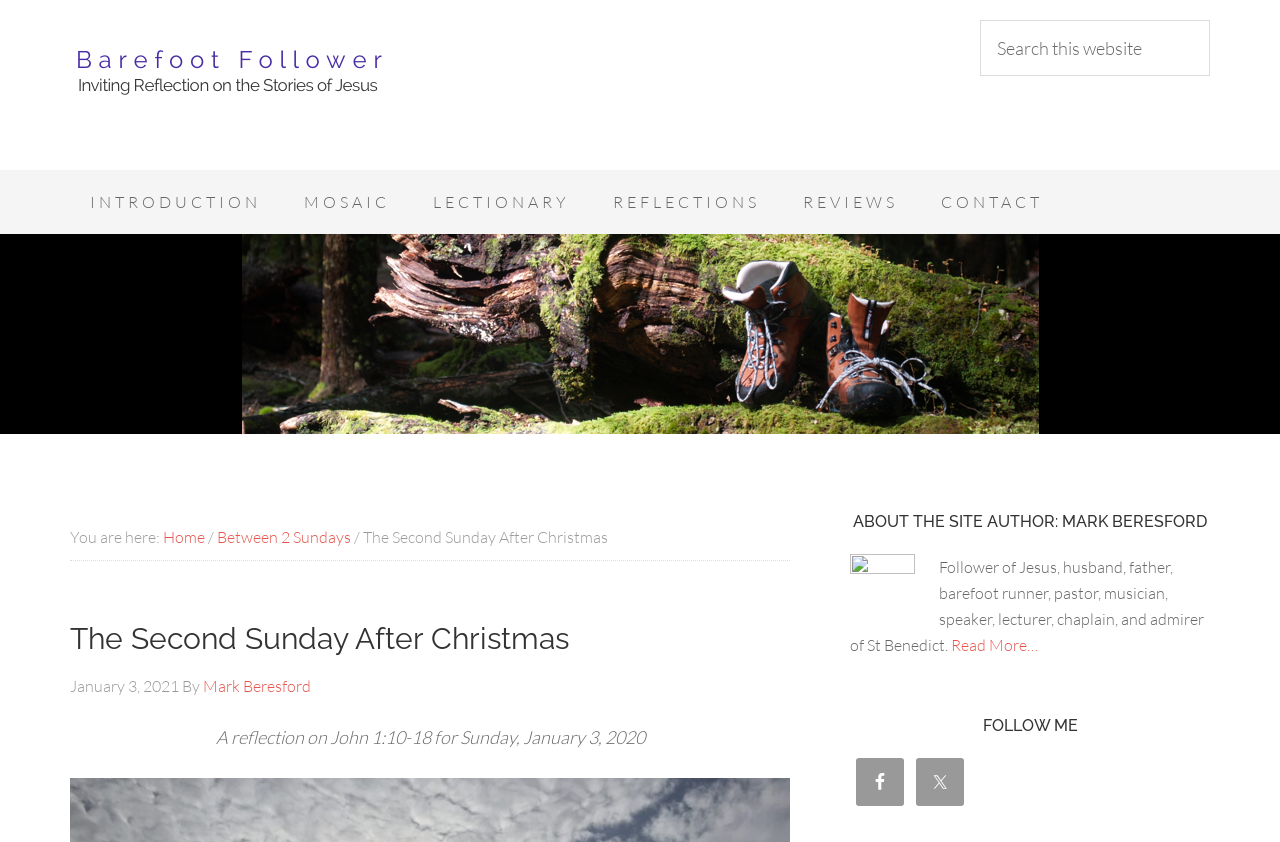What is the name of the author of the reflection?
Refer to the image and offer an in-depth and detailed answer to the question.

I found the answer by looking at the section with the heading 'ABOUT THE SITE AUTHOR' and reading the text that follows, which mentions the author's name as Mark Beresford.